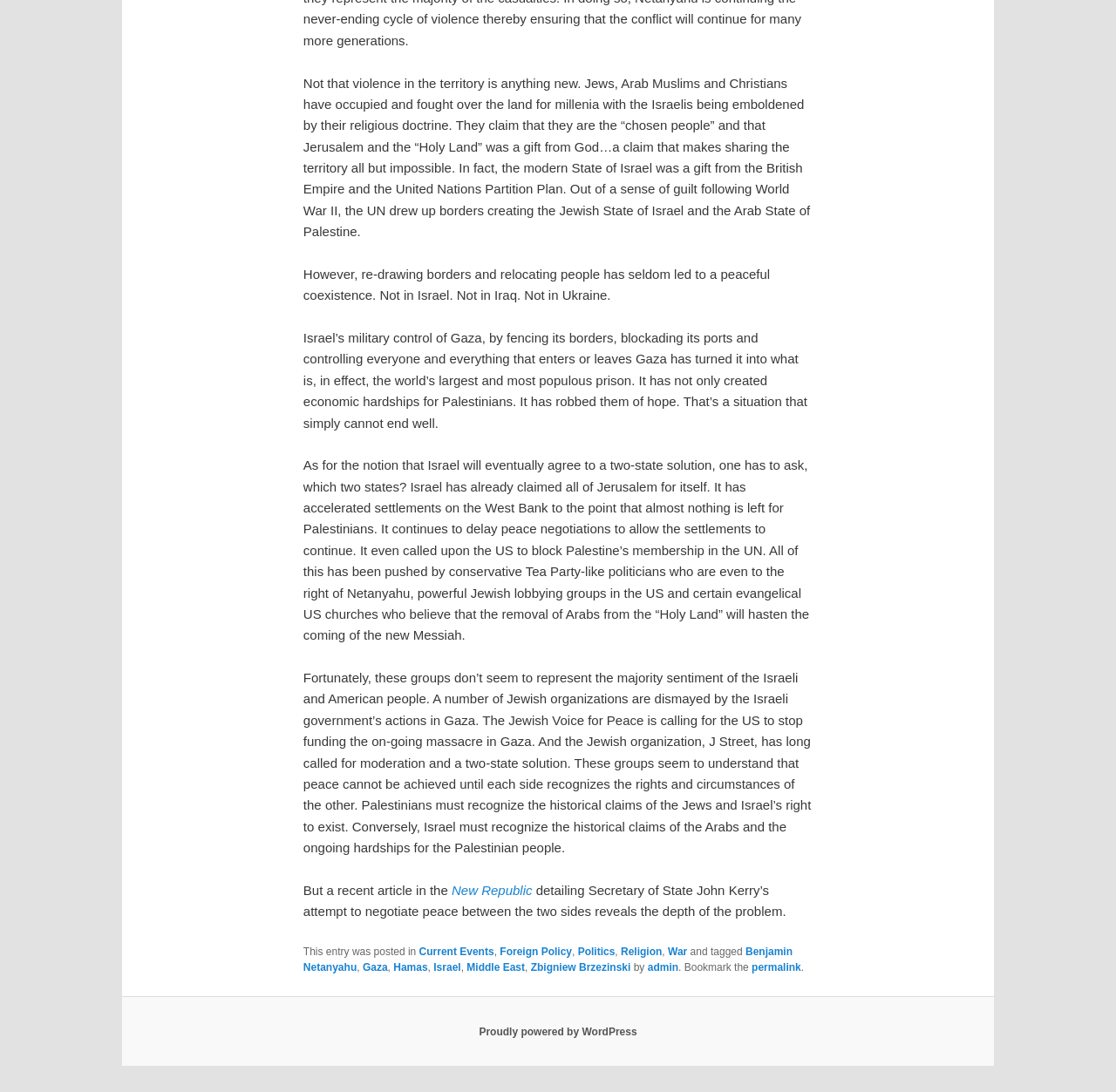Could you locate the bounding box coordinates for the section that should be clicked to accomplish this task: "Click the link to Current Events".

[0.375, 0.866, 0.443, 0.877]